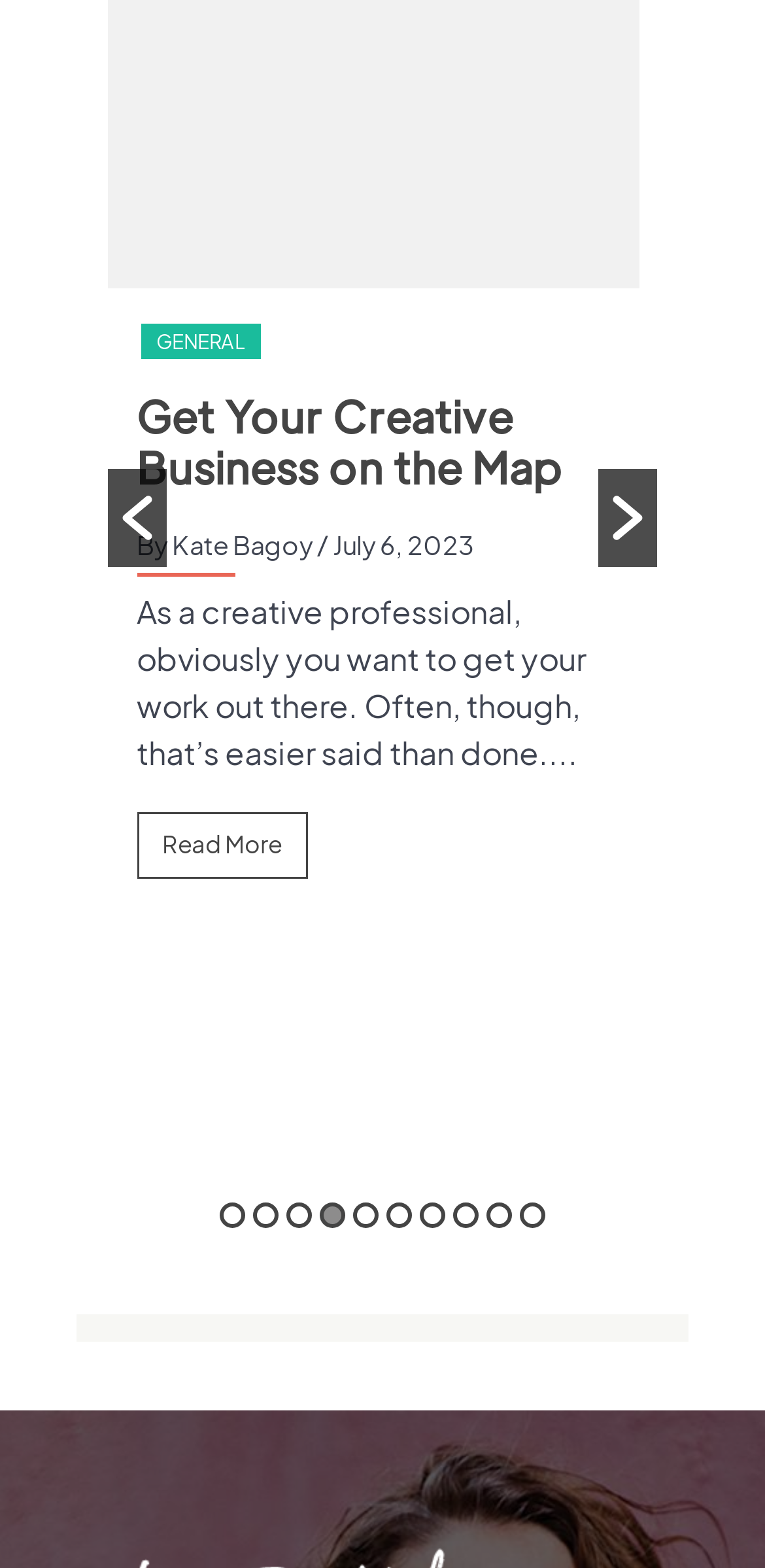Using the description: "alt="Visa"", determine the UI element's bounding box coordinates. Ensure the coordinates are in the format of four float numbers between 0 and 1, i.e., [left, top, right, bottom].

None